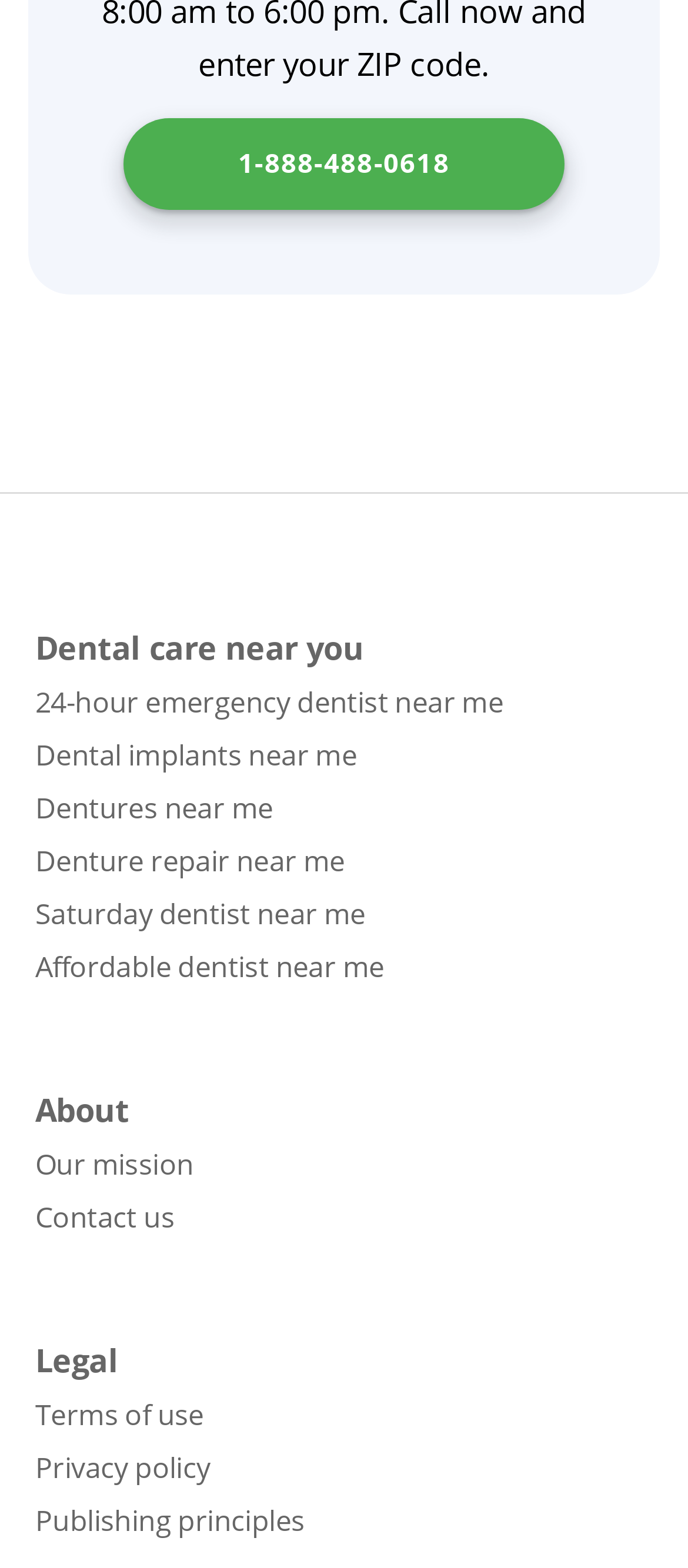Predict the bounding box of the UI element based on the description: "1-888-488-0618". The coordinates should be four float numbers between 0 and 1, formatted as [left, top, right, bottom].

[0.179, 0.109, 0.821, 0.168]